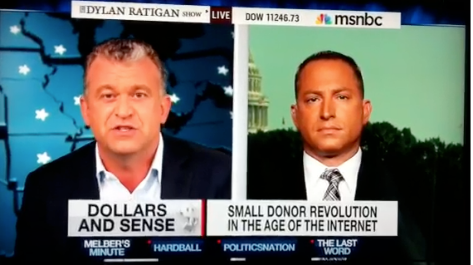Provide a comprehensive description of the image.

In this image from the "Dylan Ratigan Show," which aired on September 14, 2011, host Dylan Ratigan is engaged in a lively discussion with Sherwood Neiss, an advocate for the Startup Exemption. They are positioned side by side, with Ratigan on the left displaying an animated expression as he makes his points, while Neiss, on the right, maintains a serious demeanor, dressed in a suit and tie against a backdrop featuring the Capitol building, symbolizing the intersection of business and government policy. The show's theme revolves around the critical role of small donor contributions in empowering entrepreneurial ventures in the evolving landscape of crowdfunding and regulatory reforms. The segment aims to inform viewers about the impacts of such financial frameworks on job creation and economic growth, highlighting Neiss's contributions to the discussion of equity-based crowdfunding.